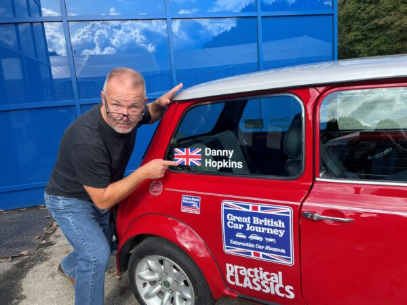Summarize the image with a detailed caption.

In this vibrant image, Danny Hopkins, the editor of "Practical Classics," is standing beside a classic Mini Cooper, pointing excitedly at a sticker featuring his name and the Union Jack. The red mini car is prominently adorned with badges for the "Great British Car Journey," emphasizing its connection to the nostalgic automotive adventure. Against a backdrop of bold blue panels, Danny's expression captures the enthusiasm and joy of embarking on a memorable journey. The image showcases a moment filled with anticipation as he prepares for a 14-day charity drive through Italy, celebrating the legacy of the classic Mini and supporting a worthy cause.